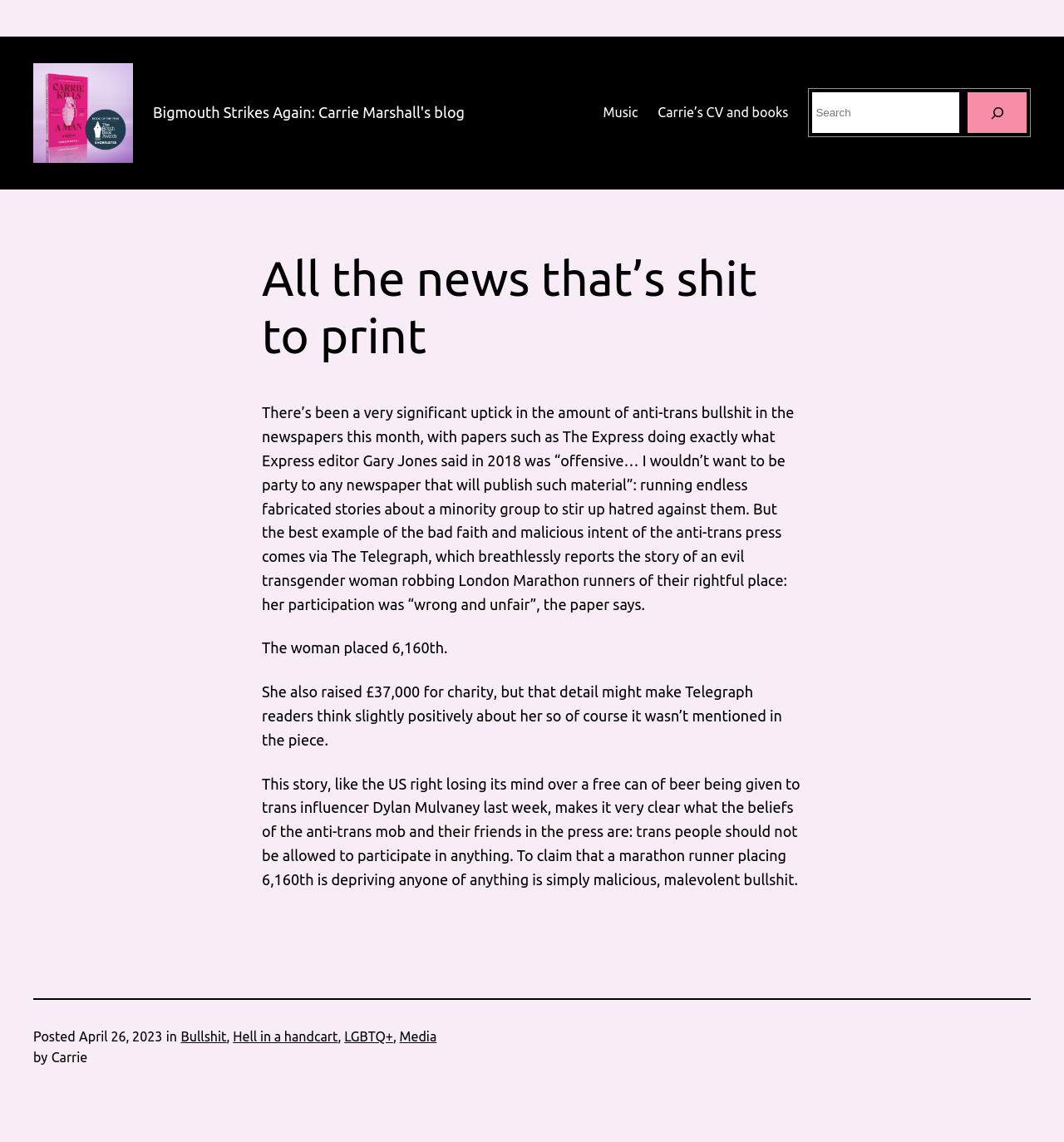Please find the bounding box coordinates of the element that you should click to achieve the following instruction: "Click on the 'Music' link". The coordinates should be presented as four float numbers between 0 and 1: [left, top, right, bottom].

[0.567, 0.089, 0.599, 0.108]